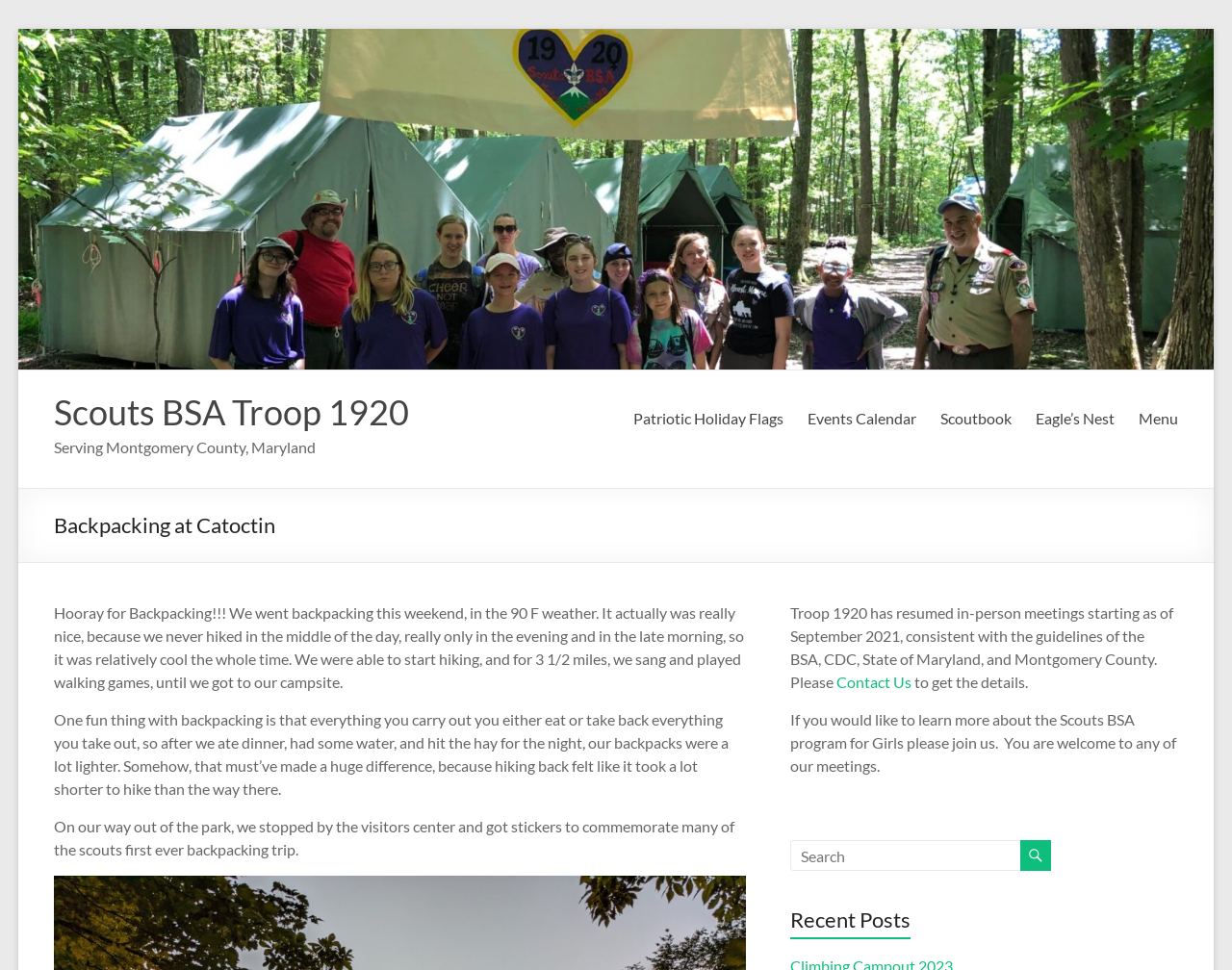Locate the bounding box coordinates of the element that should be clicked to fulfill the instruction: "Enter email address in the subscription box".

None